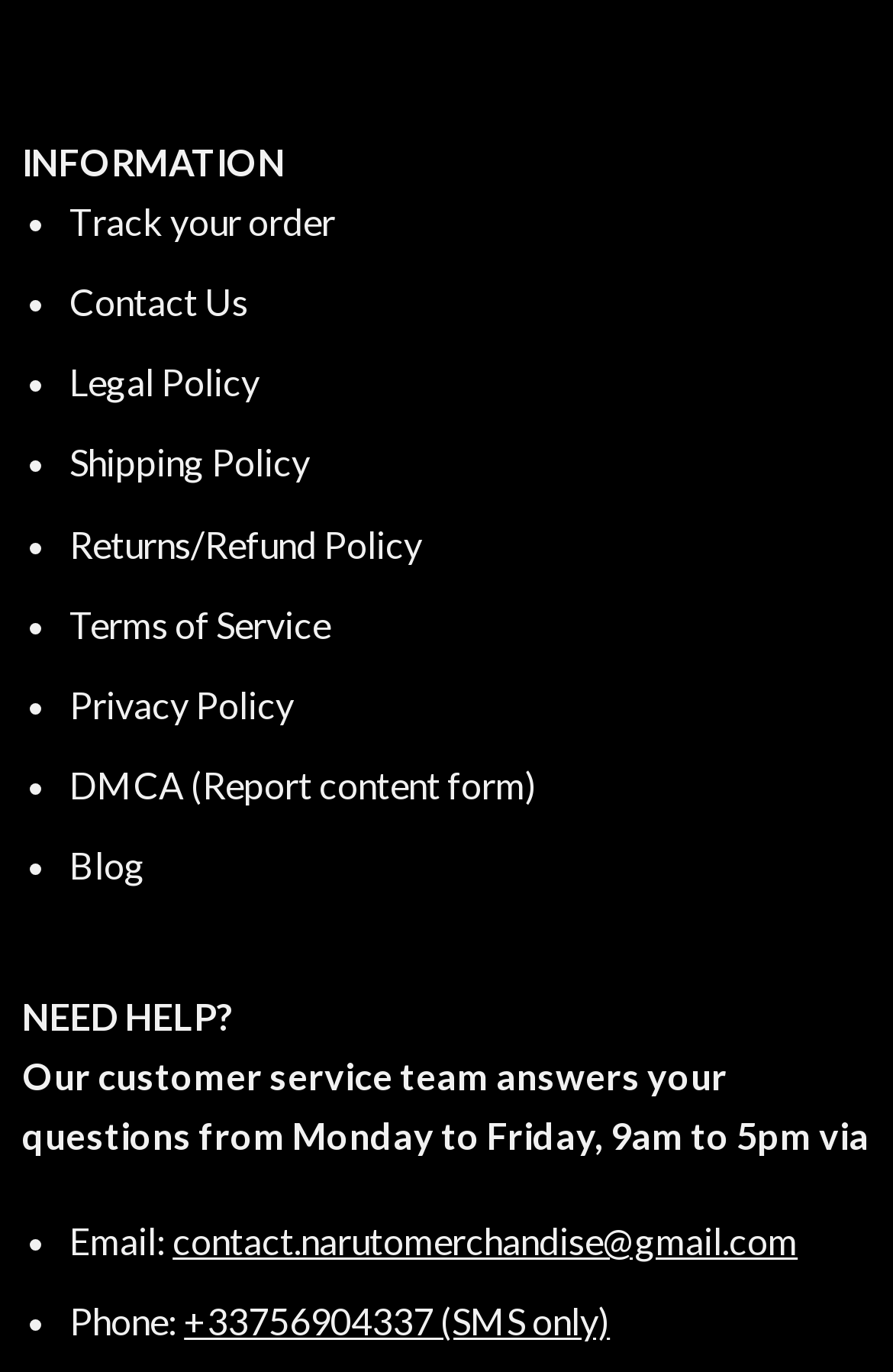Please locate the bounding box coordinates of the element that should be clicked to complete the given instruction: "Track your order".

[0.078, 0.145, 0.375, 0.177]